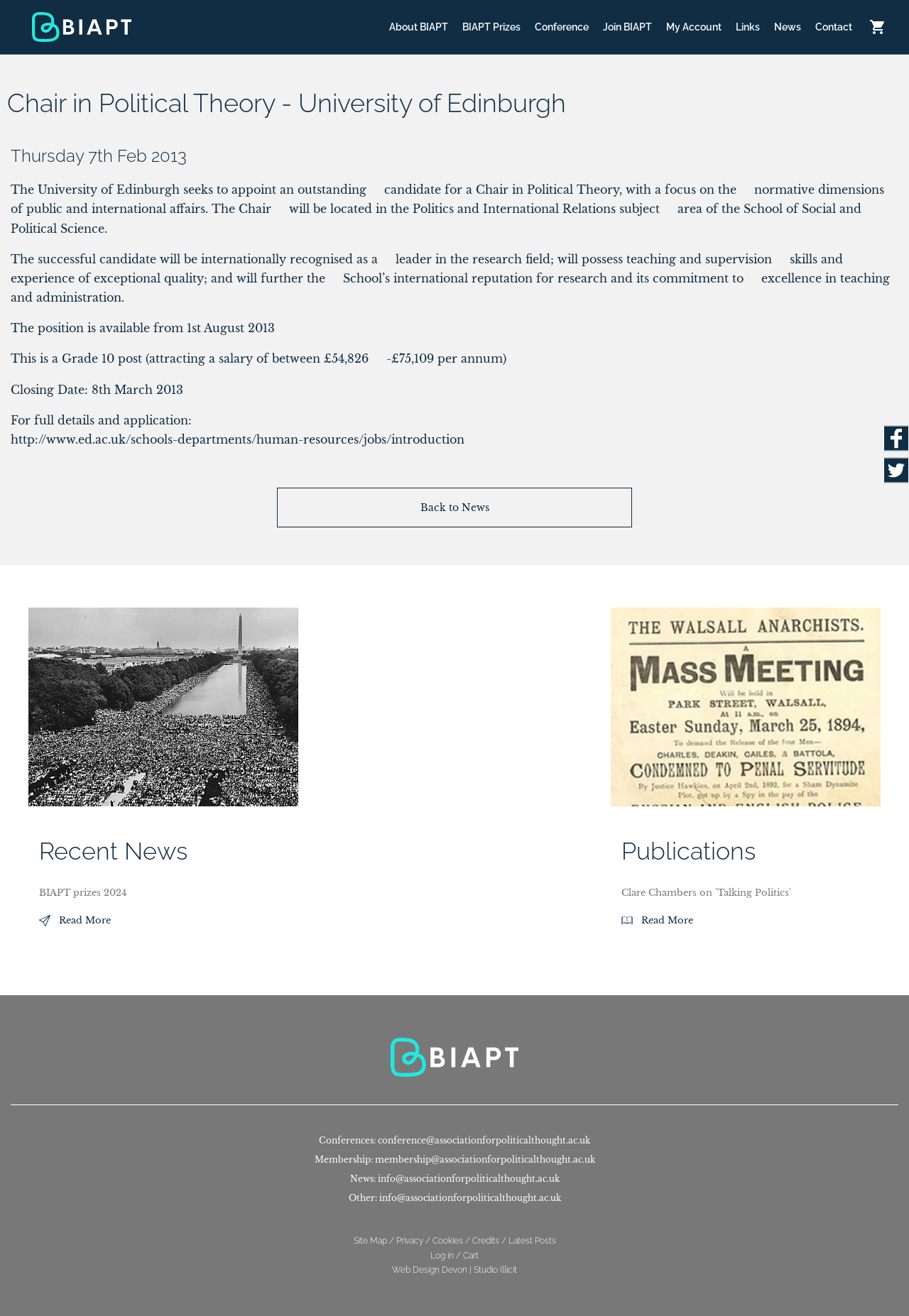Using the given element description, provide the bounding box coordinates (top-left x, top-left y, bottom-right x, bottom-right y) for the corresponding UI element in the screenshot: Credits

[0.519, 0.939, 0.557, 0.947]